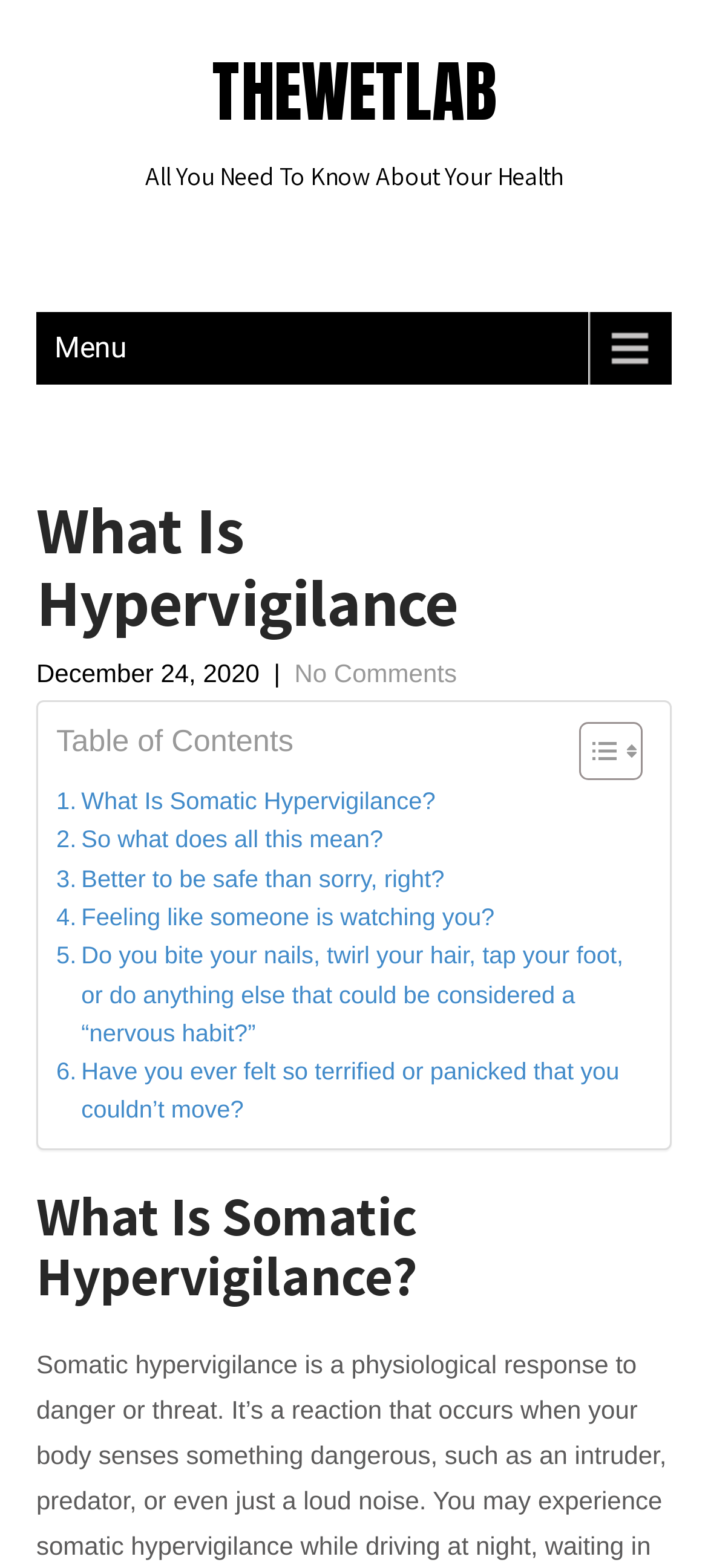Identify and extract the heading text of the webpage.

What Is Hypervigilance